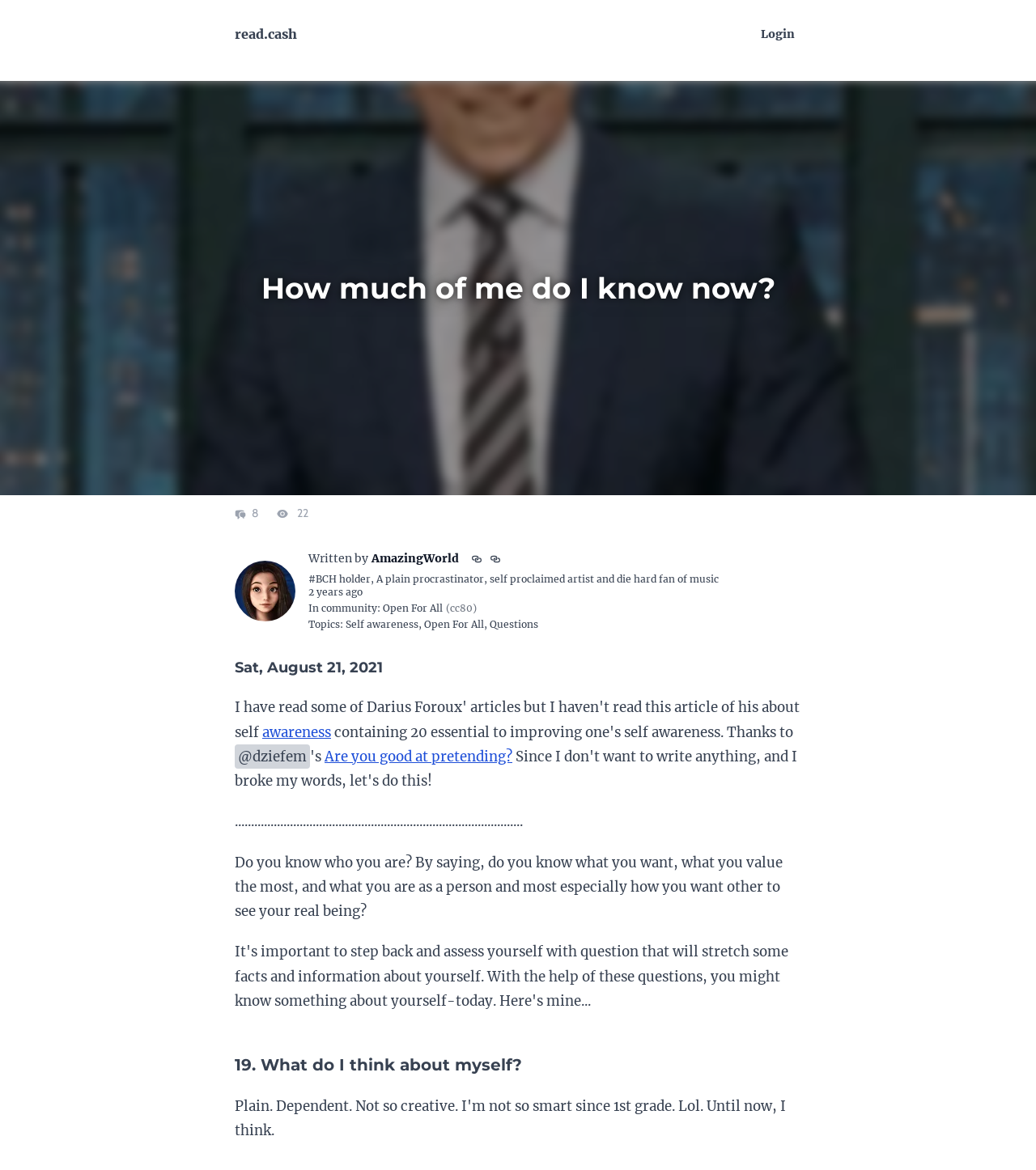Provide your answer in one word or a succinct phrase for the question: 
What is the title of the article?

How much of me do I know now?